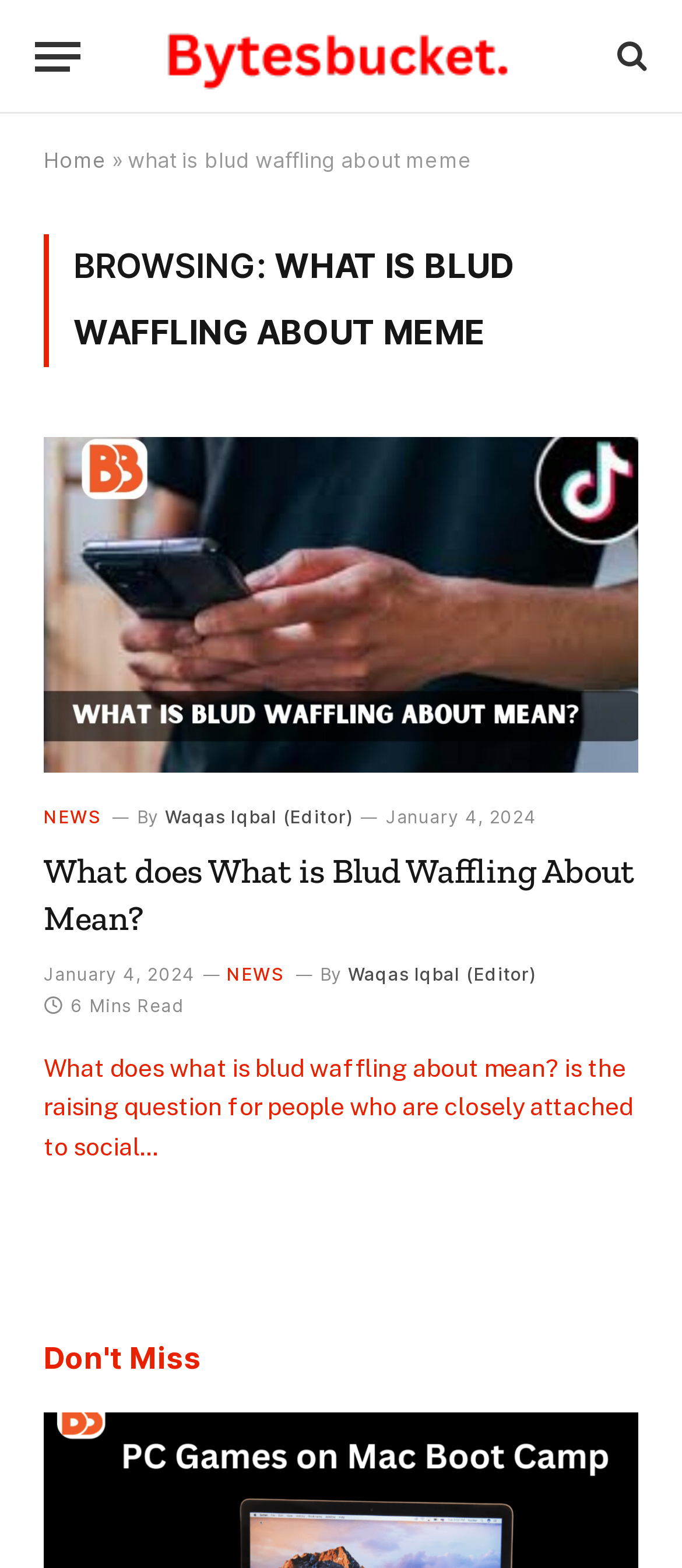Please provide a comprehensive response to the question based on the details in the image: What is the date of the article?

The date of the article can be found in the time section, which is located below the article title. The date is written as 'January 4, 2024'.